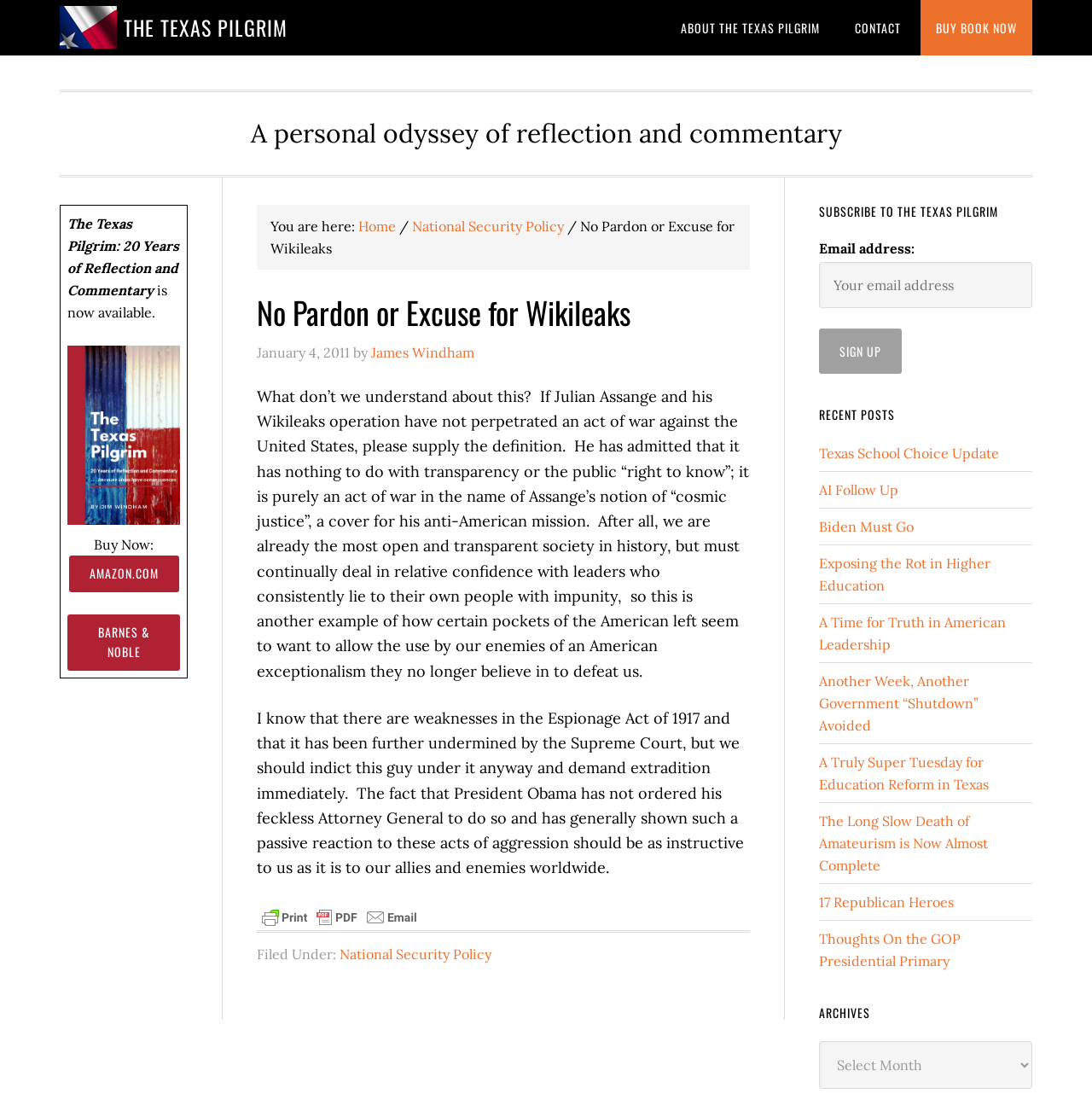Explain the contents of the webpage comprehensively.

The webpage is titled "No Pardon or Excuse for Wikileaks | The Texas Pilgrim" and has a navigation menu at the top right corner with links to "ABOUT THE TEXAS PILGRIM", "CONTACT", and "BUY BOOK NOW". Below the navigation menu, there is a brief description of the website, "A personal odyssey of reflection and commentary".

The main content of the webpage is an article titled "No Pardon or Excuse for Wikileaks" with a heading and a timestamp "January 4, 2011". The article is written by James Windham and discusses the topic of Wikileaks and its founder Julian Assange. The article is divided into two paragraphs, with the first paragraph discussing the notion of "cosmic justice" and the second paragraph calling for the indictment of Assange under the Espionage Act of 1917.

To the right of the article, there is a sidebar with several sections. The top section is titled "SUBSCRIBE TO THE TEXAS PILGRIM" and has a form to enter an email address and a "Sign up" button. Below this section, there is a list of "RECENT POSTS" with links to several articles, including "Texas School Choice Update", "AI Follow Up", and "A Time for Truth in American Leadership". Further down, there is a section titled "ARCHIVES" and a combobox to select a month.

On the left side of the webpage, there is a secondary sidebar with a section promoting a book titled "The Texas Pilgrim: 20 Years of Reflection and Commentary" with a "Buy Now" link and options to purchase from Amazon.com or Barnes & Noble.